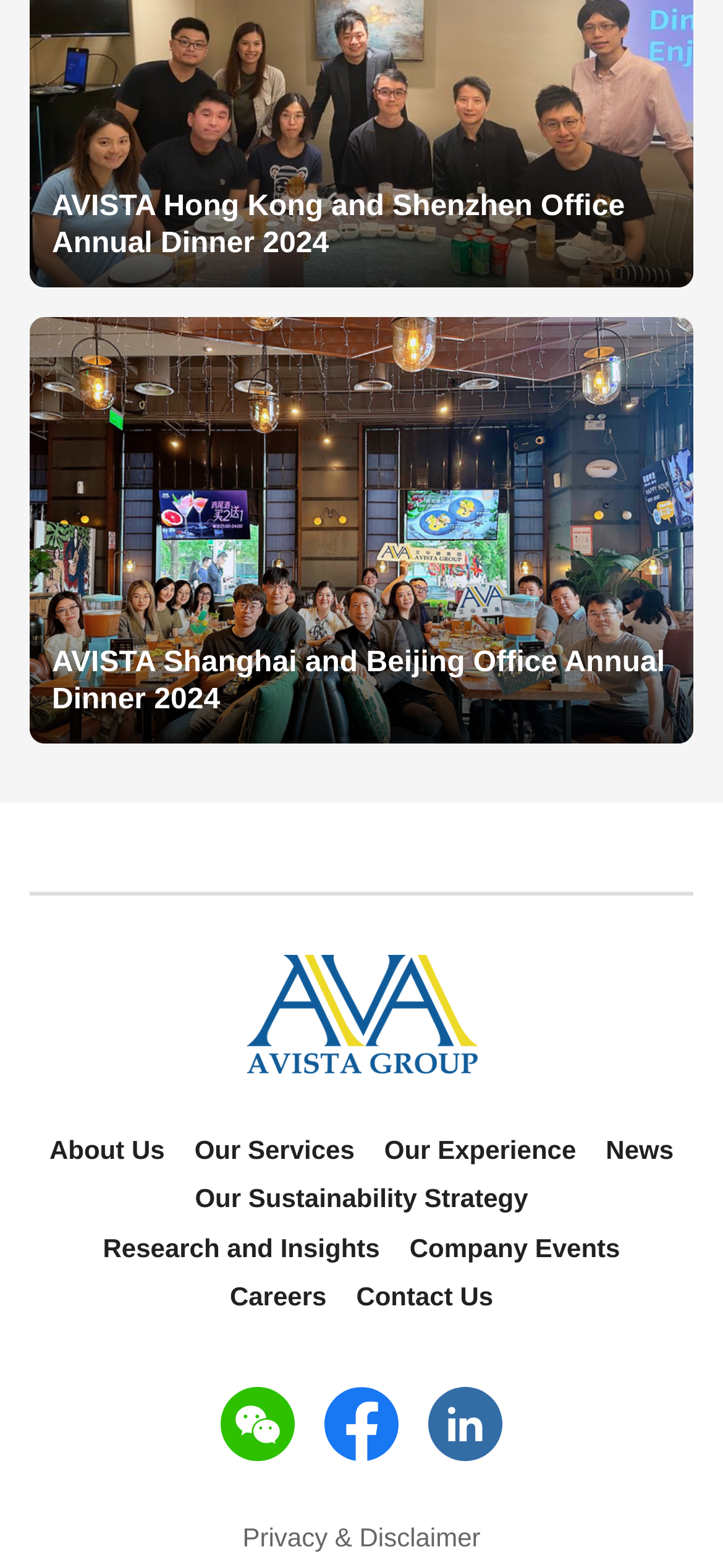Please identify the bounding box coordinates of the clickable region that I should interact with to perform the following instruction: "Learn about the company". The coordinates should be expressed as four float numbers between 0 and 1, i.e., [left, top, right, bottom].

[0.068, 0.723, 0.228, 0.744]